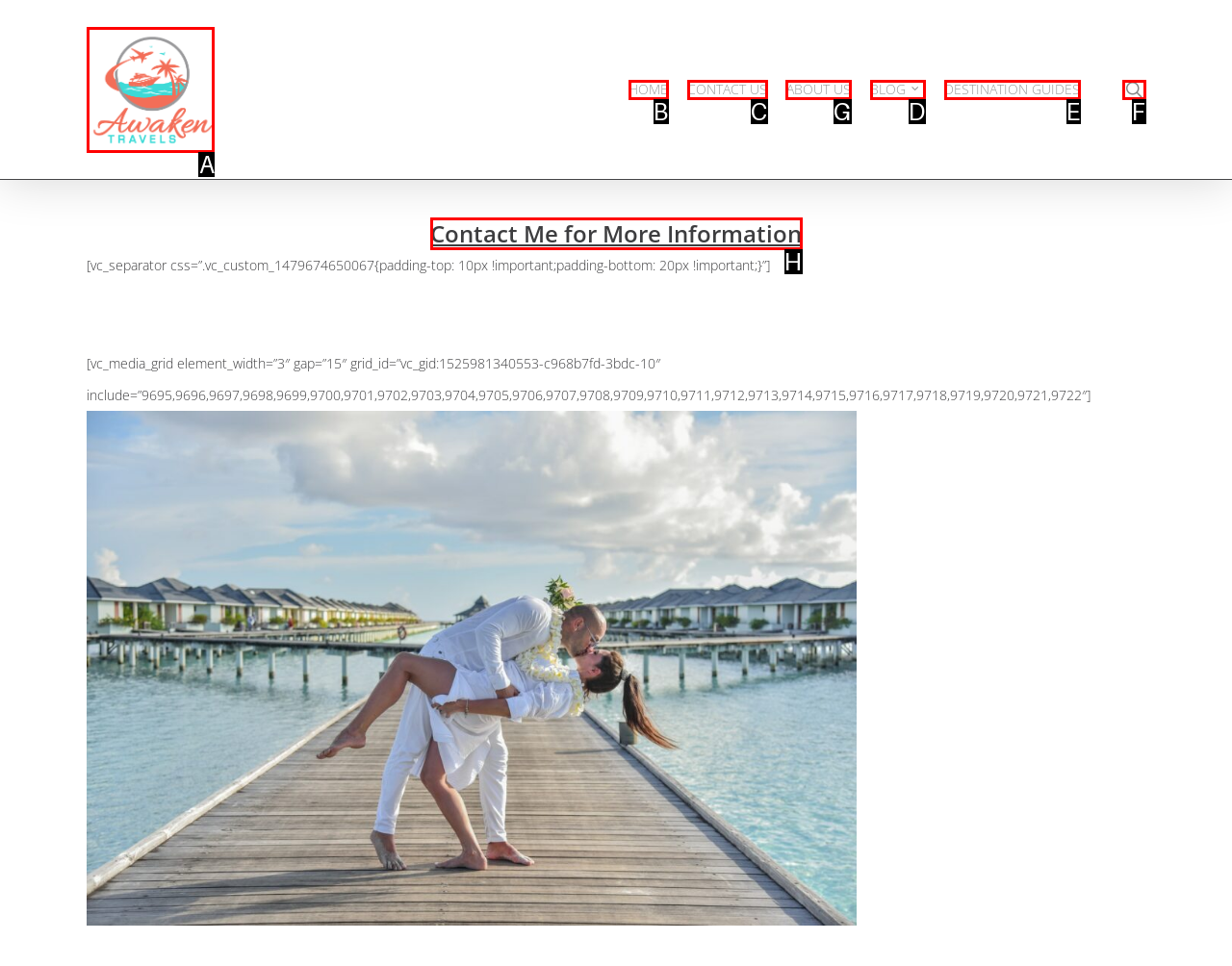Tell me which option I should click to complete the following task: view the 'ABOUT US' page Answer with the option's letter from the given choices directly.

G